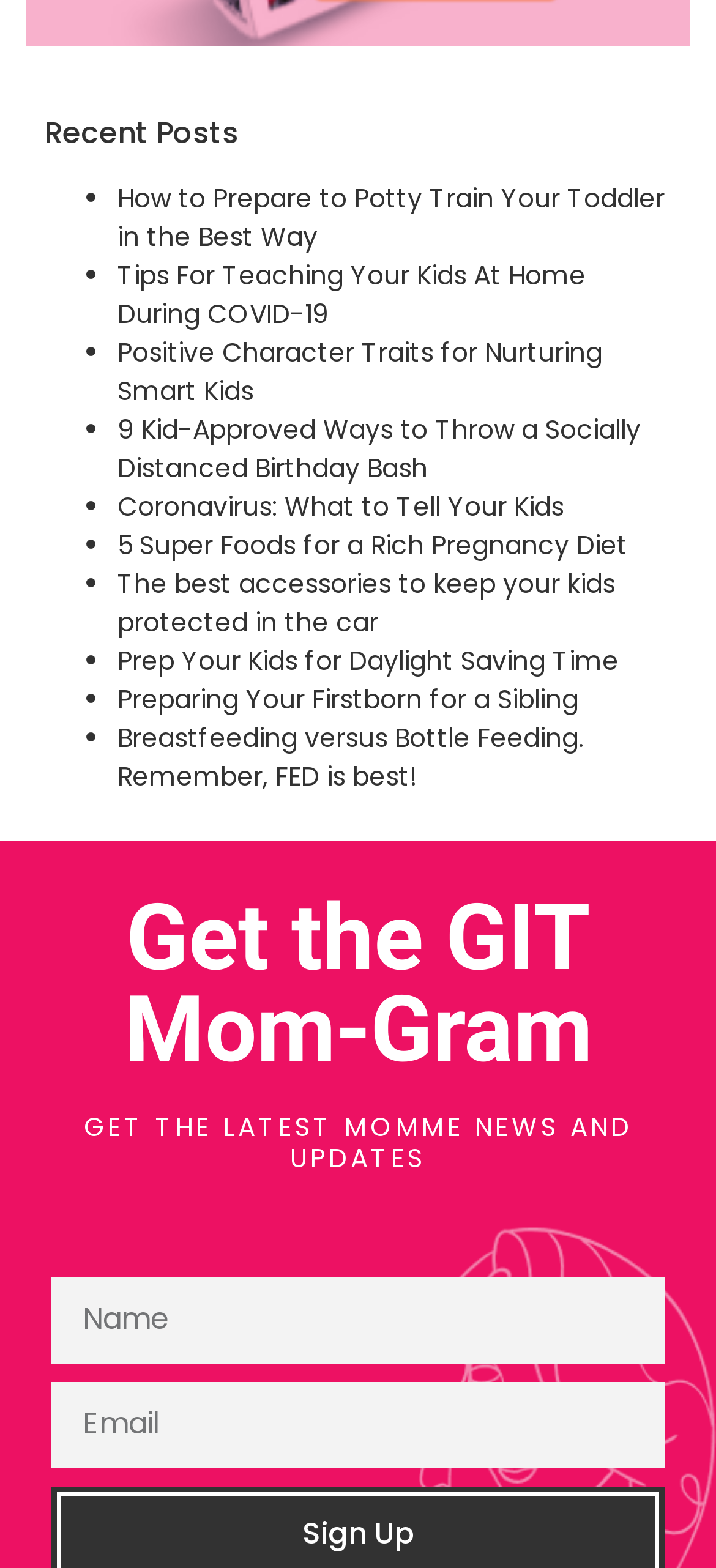Please identify the bounding box coordinates of the element that needs to be clicked to execute the following command: "Enter your name". Provide the bounding box using four float numbers between 0 and 1, formatted as [left, top, right, bottom].

[0.072, 0.814, 0.928, 0.869]